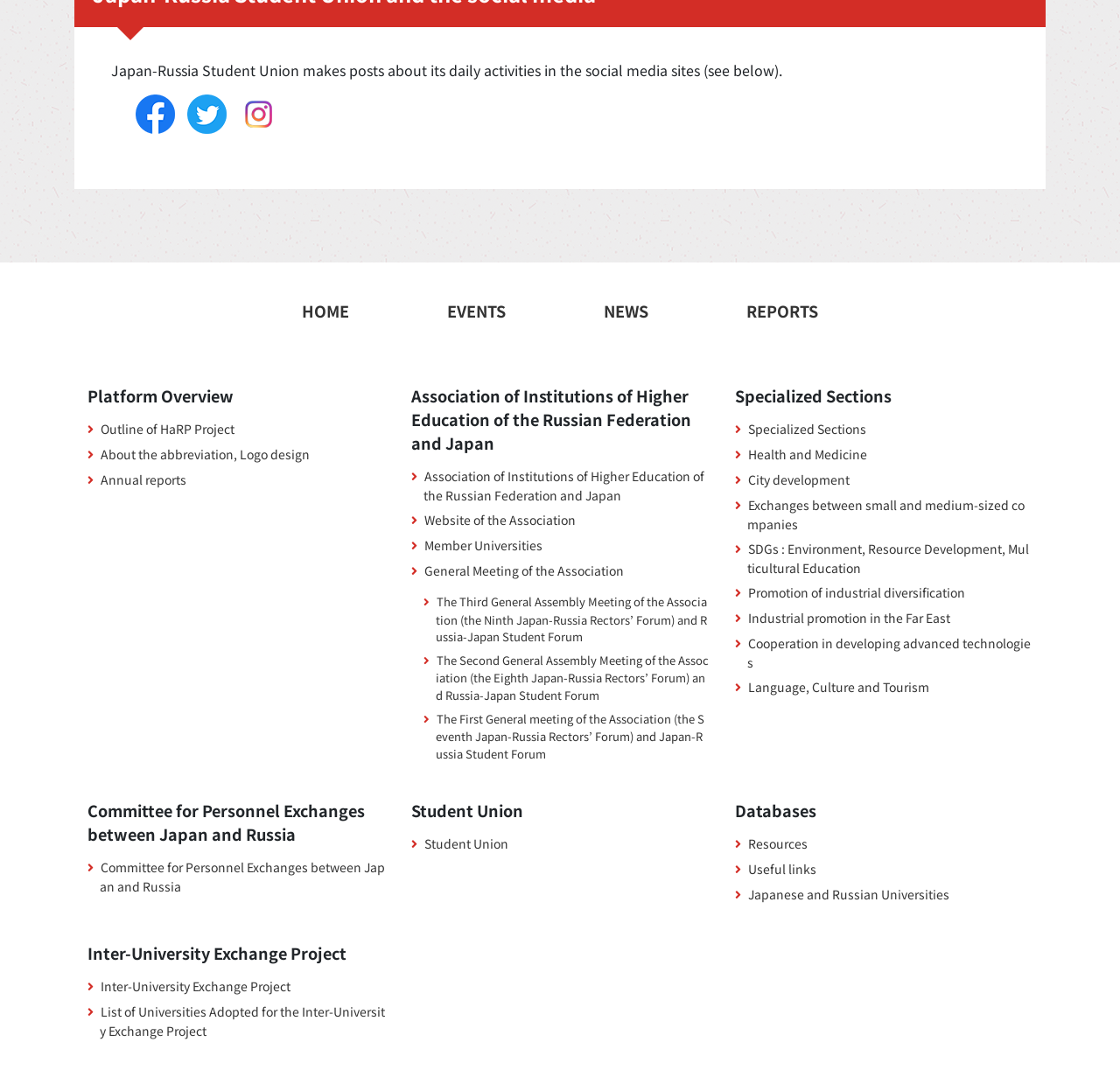Highlight the bounding box of the UI element that corresponds to this description: "Outline of HaRP Project".

[0.09, 0.385, 0.209, 0.401]